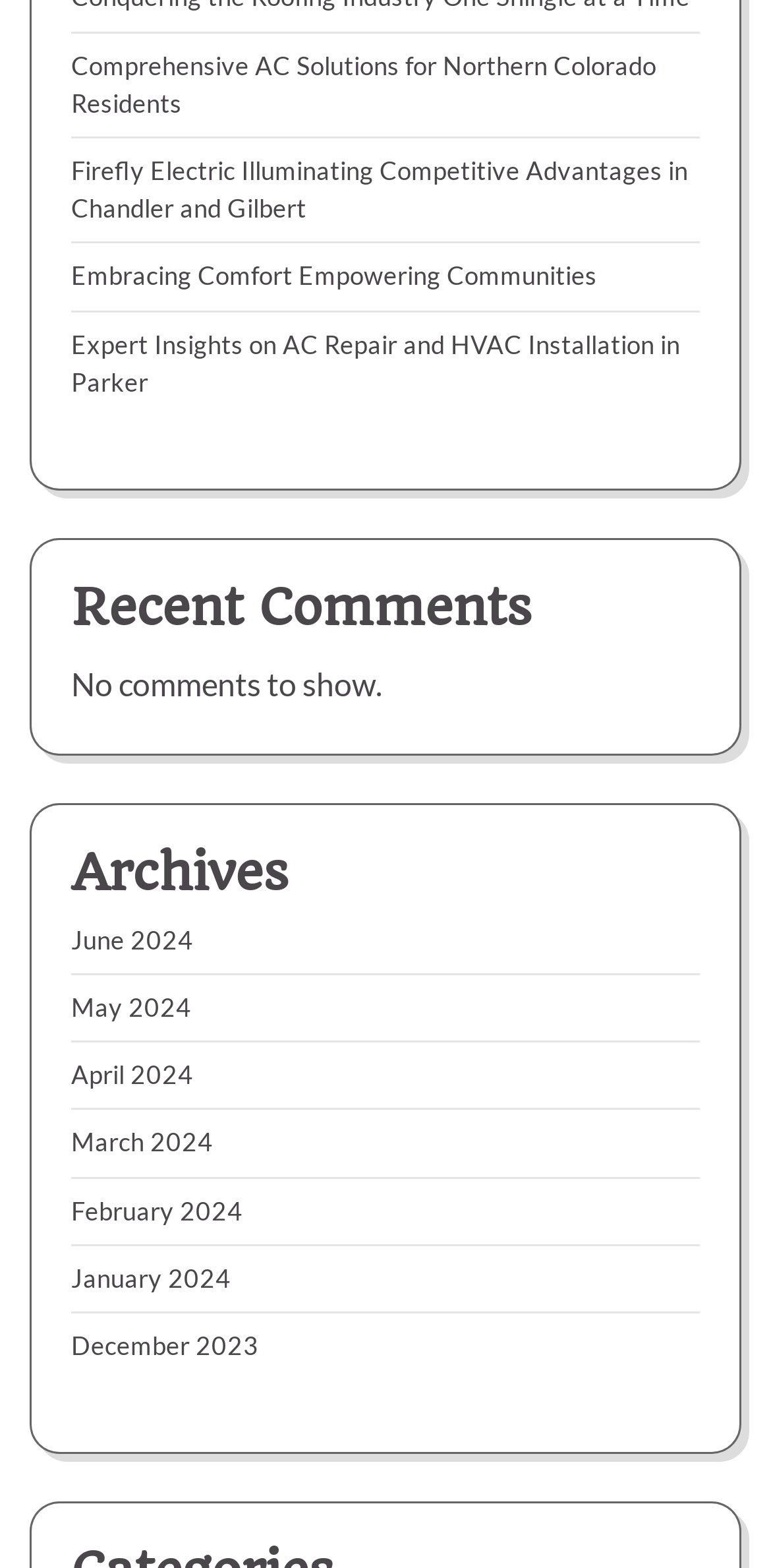Please mark the bounding box coordinates of the area that should be clicked to carry out the instruction: "Learn about Expert Insights on AC Repair and HVAC Installation in Parker".

[0.092, 0.209, 0.882, 0.254]